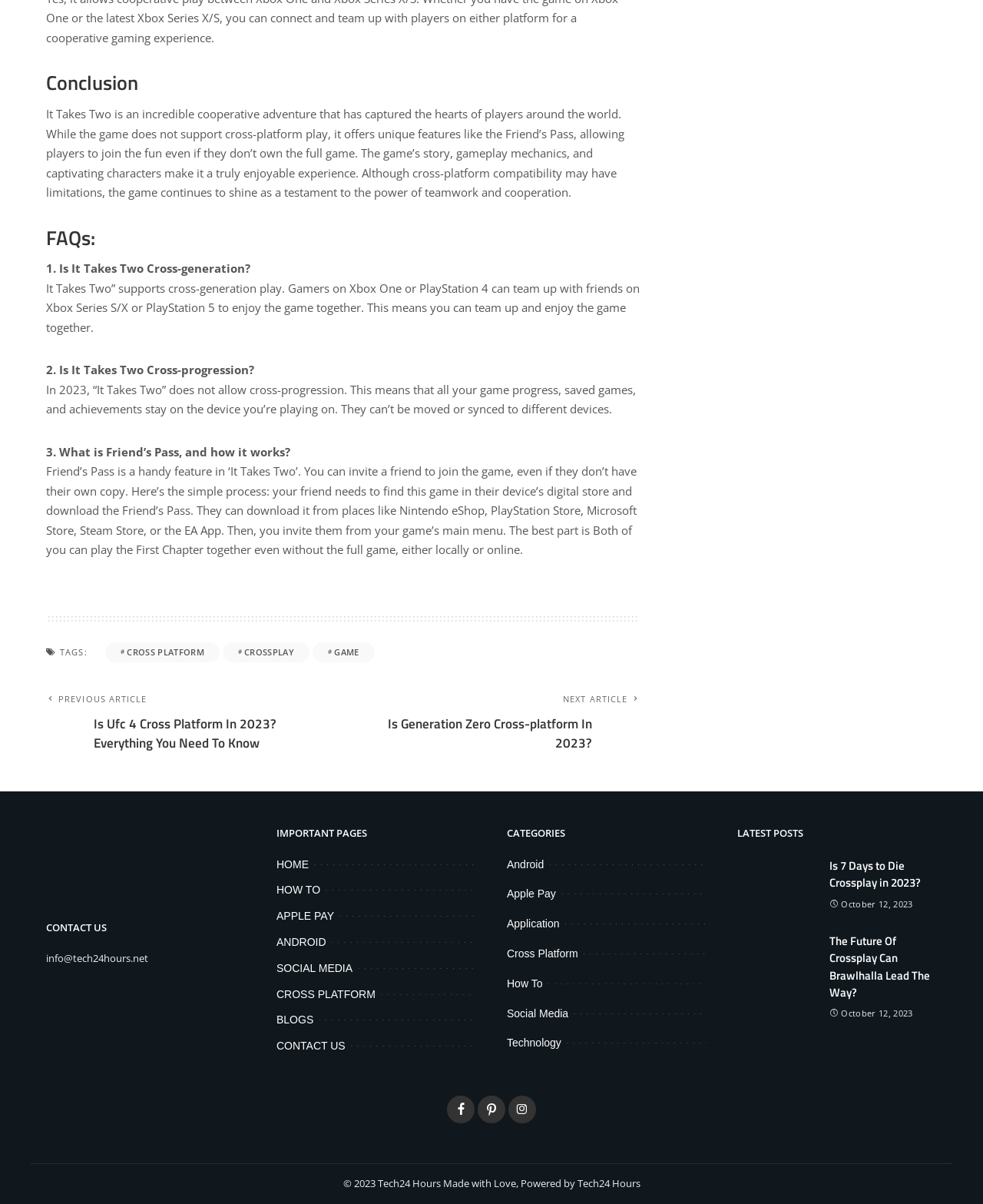Locate the bounding box coordinates of the element to click to perform the following action: 'Visit the 'CONTACT US' page'. The coordinates should be given as four float values between 0 and 1, in the form of [left, top, right, bottom].

[0.047, 0.764, 0.25, 0.776]